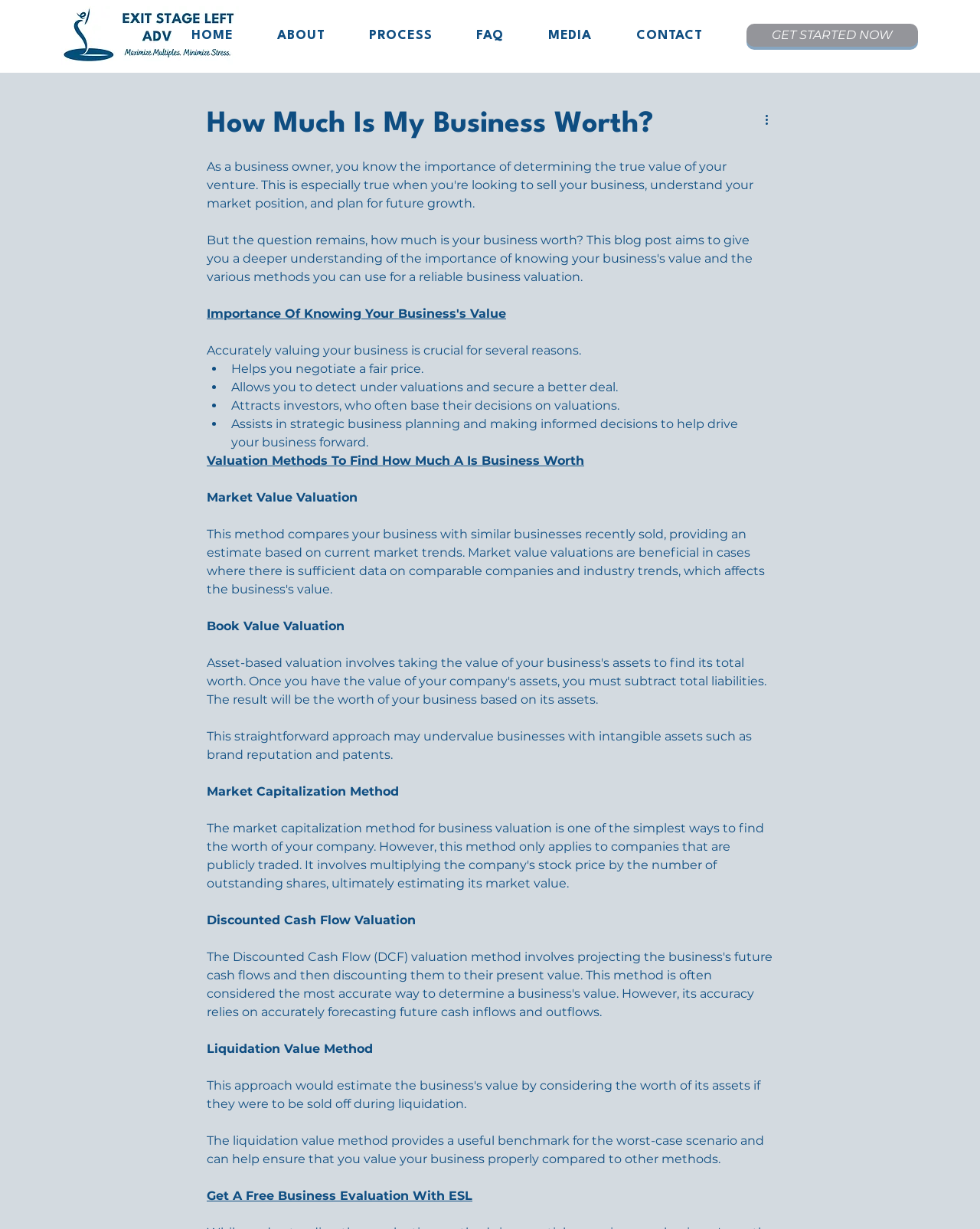Please determine the bounding box coordinates of the area that needs to be clicked to complete this task: 'Click the 'CONTACT' link'. The coordinates must be four float numbers between 0 and 1, formatted as [left, top, right, bottom].

[0.63, 0.019, 0.737, 0.04]